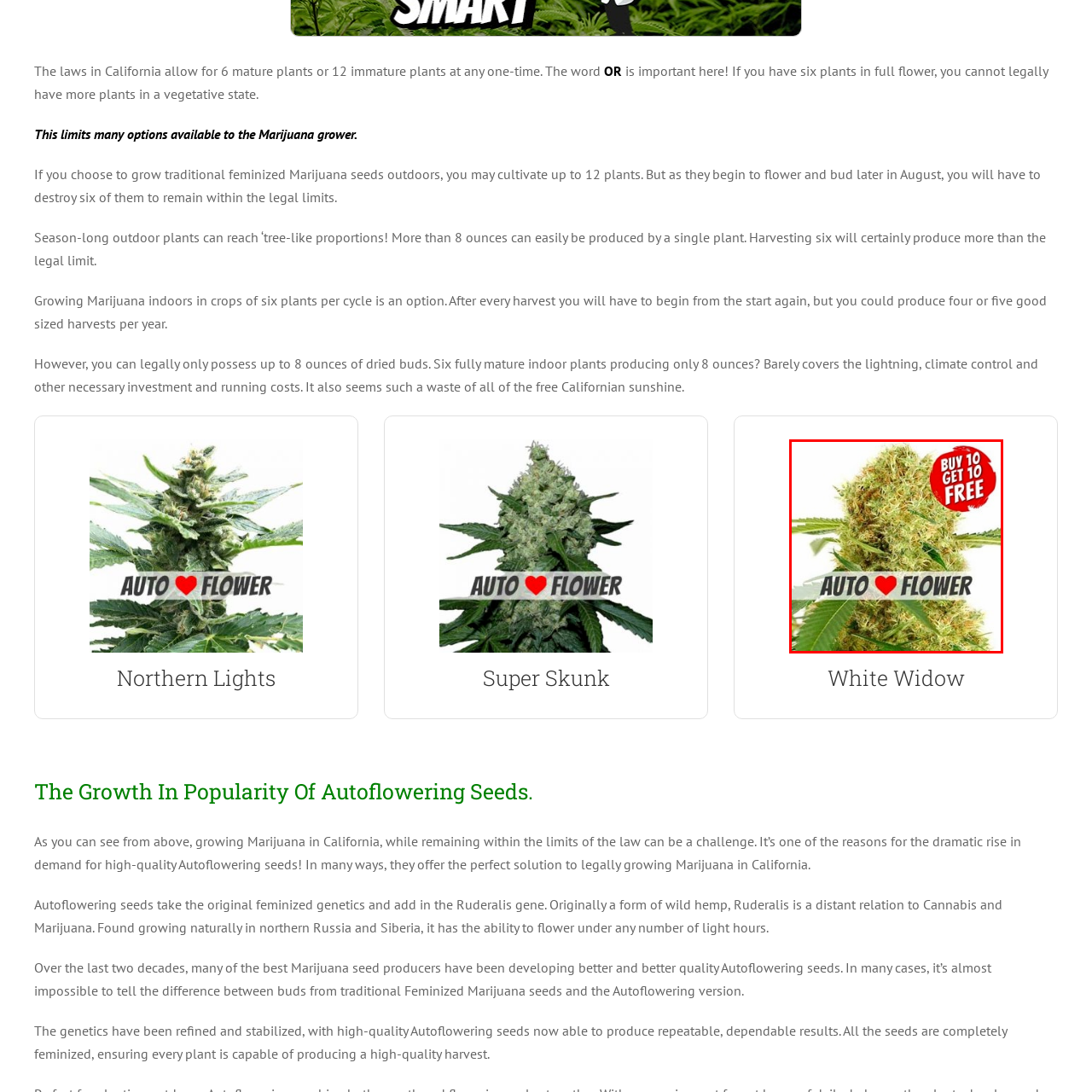Write a thorough description of the contents of the image marked by the red outline.

This vibrant image features a lush cannabis plant, showcasing its densely packed buds that signify a healthy autoflowering strain. The backdrop is bright and engaging, drawing attention to the plant’s rich green leaves and the sparkling, resin-coated flowers. Bold text overlaying the image reads "BUY 10 GET 10 FREE," enticing potential customers with a special promotional offer. Additionally, the phrase "AUTO ♥ FLOWER" clearly highlights the specific type of cannabis seeds being promoted, emphasizing their autoflowering qualities, which are known for their ease of growth and rapid flowering cycles. This visual is aimed at attracting both novice and experienced growers looking for quality autoflowering seeds to cultivate in their gardens.